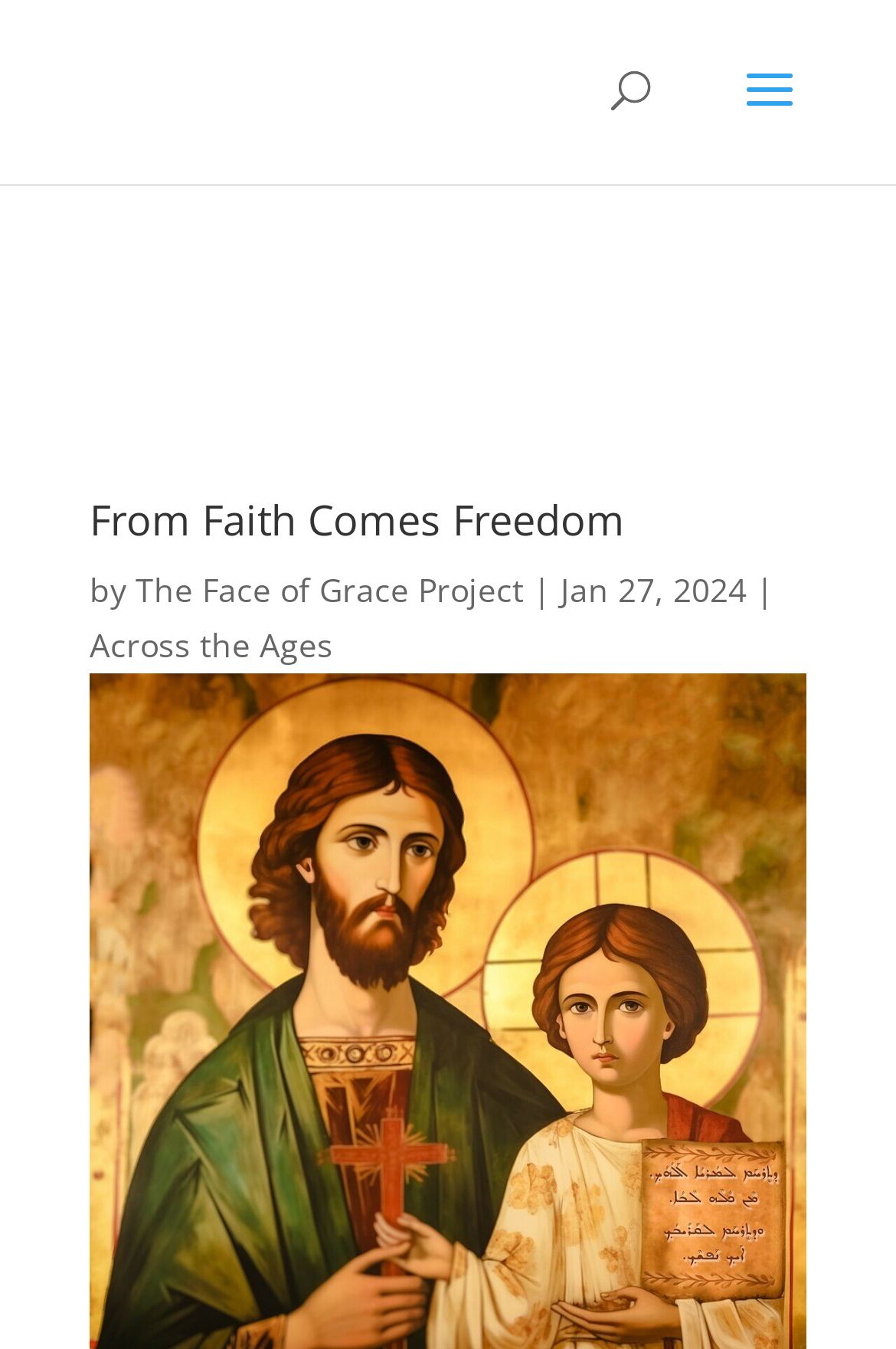What is the date mentioned on the webpage?
From the screenshot, provide a brief answer in one word or phrase.

Jan 27, 2024